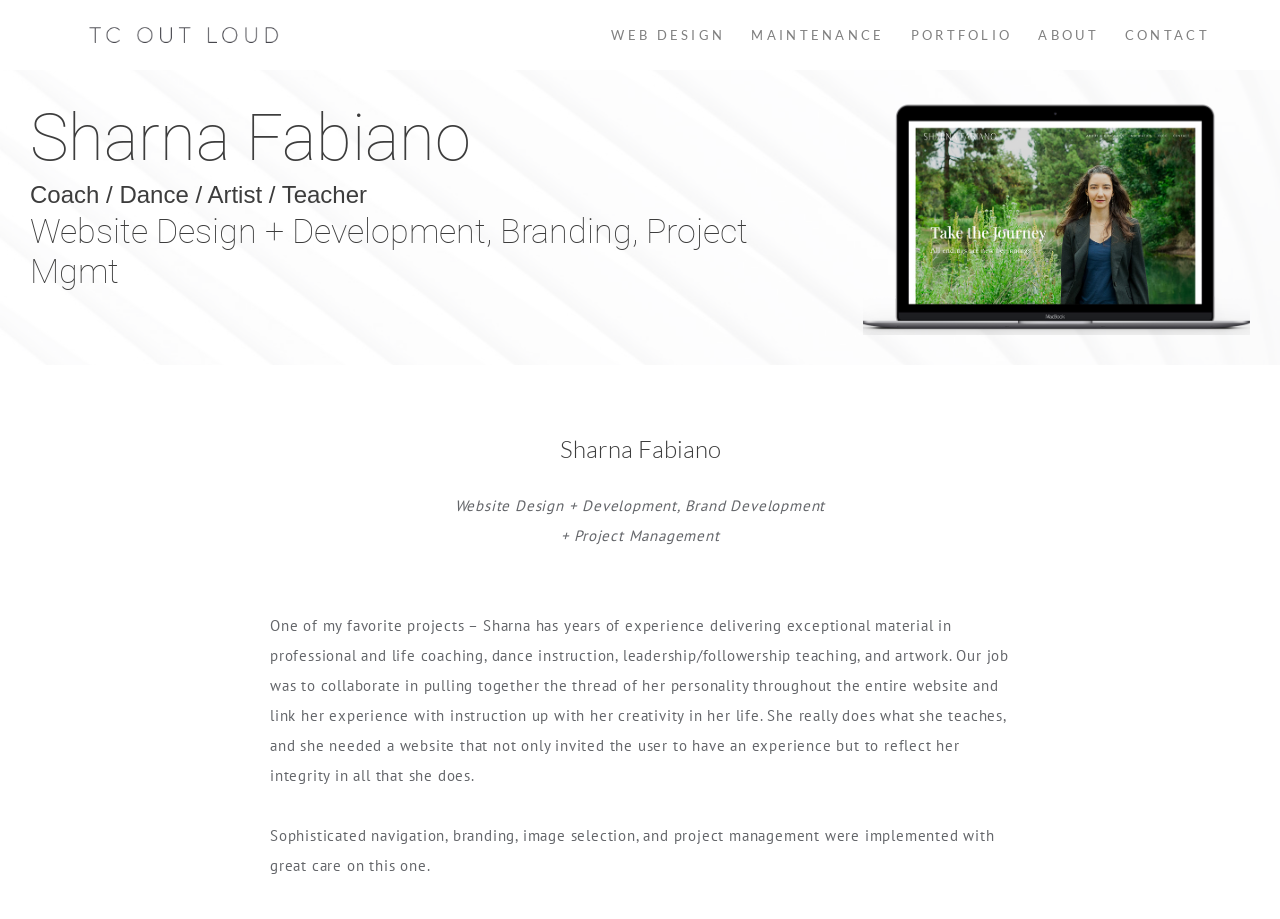Find the bounding box coordinates of the UI element according to this description: "Enjoying the Divine Design".

None